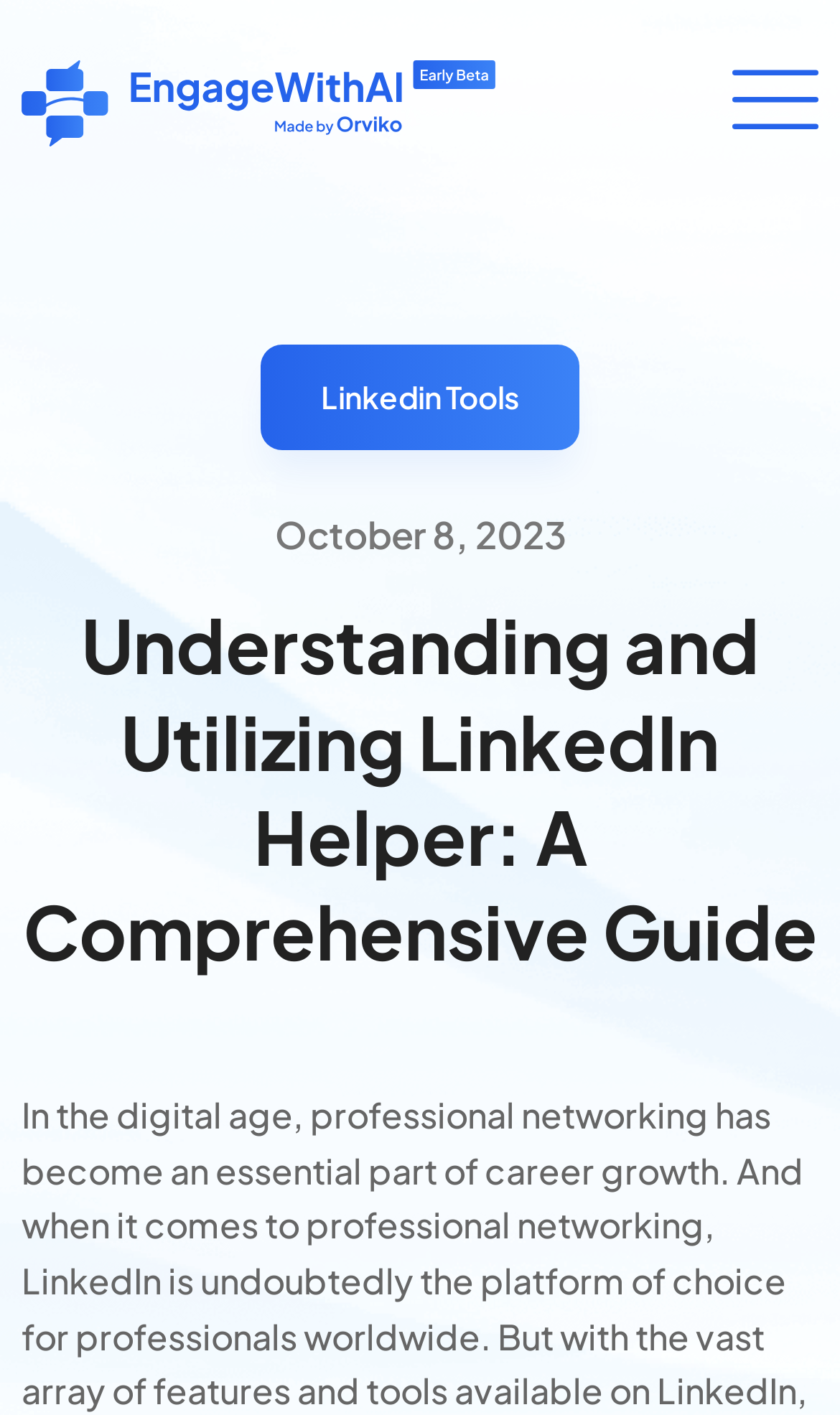What is the topic of the webpage?
Refer to the screenshot and respond with a concise word or phrase.

LinkedIn helper